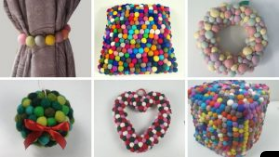How many colors are showcased in the pillow?
Please provide a single word or phrase answer based on the image.

Array of colors